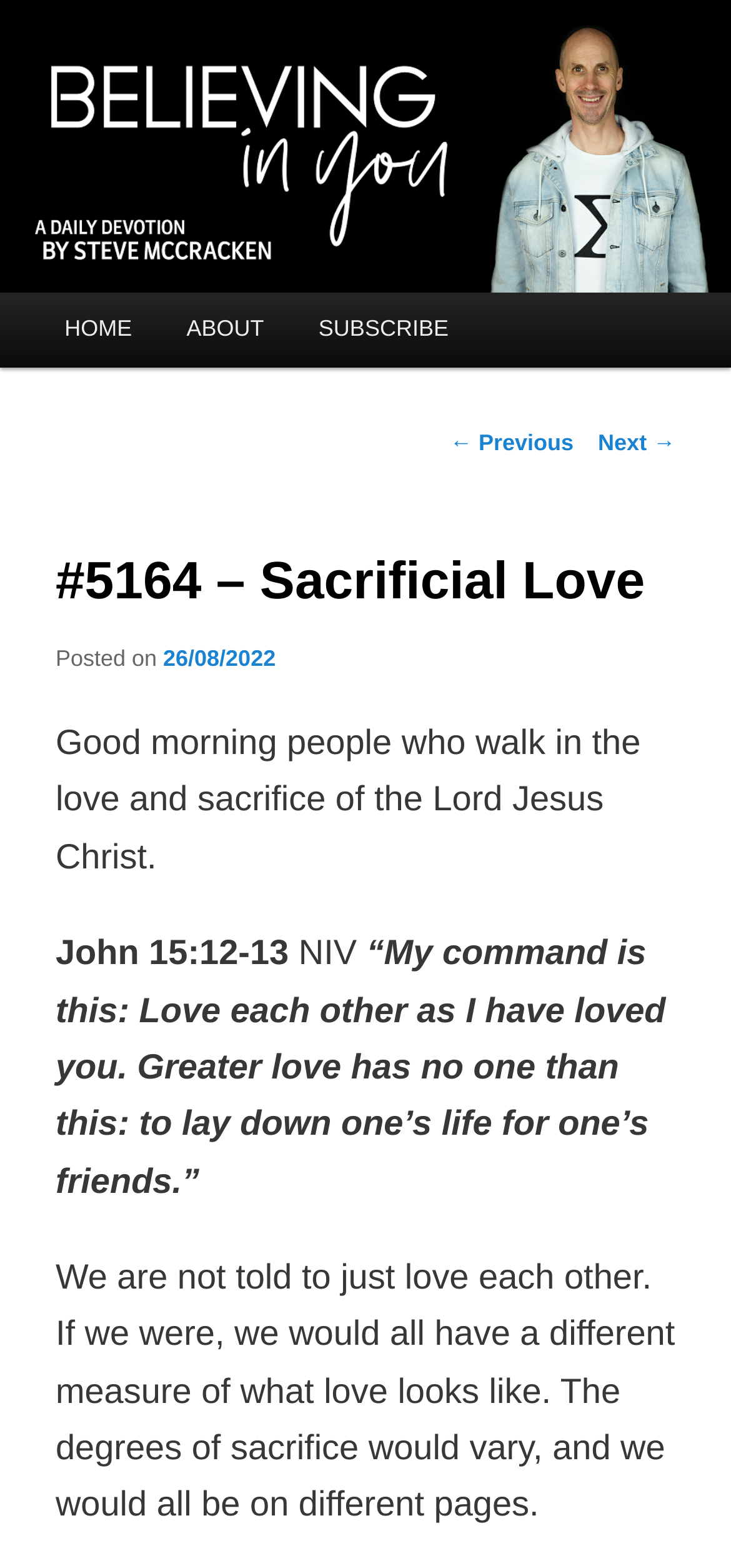Please identify the bounding box coordinates of the element I should click to complete this instruction: 'Click on the '26/08/2022' link'. The coordinates should be given as four float numbers between 0 and 1, like this: [left, top, right, bottom].

[0.223, 0.412, 0.377, 0.428]